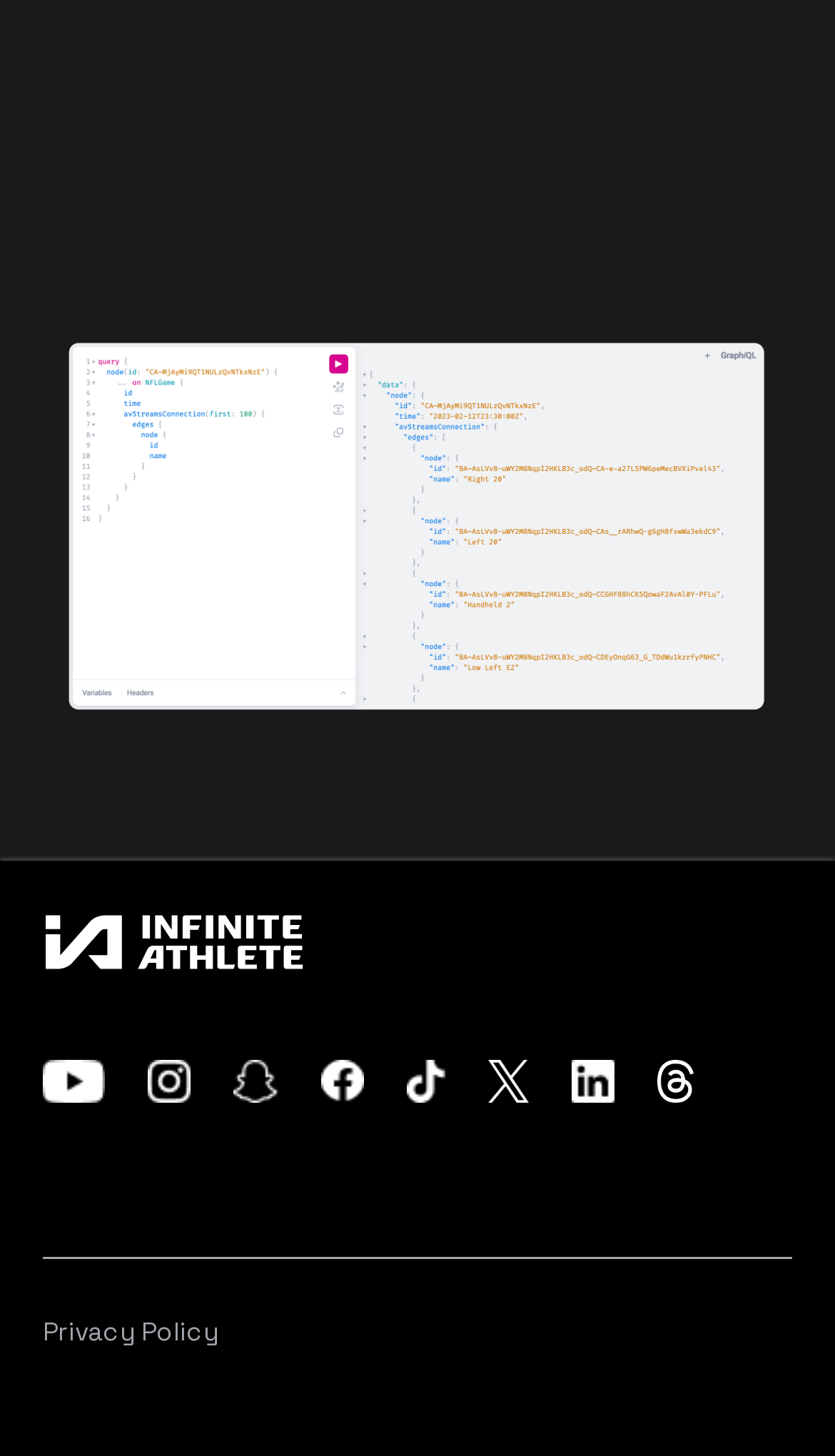Identify the bounding box coordinates of the clickable region necessary to fulfill the following instruction: "Explore internships in the Netherlands". The bounding box coordinates should be four float numbers between 0 and 1, i.e., [left, top, right, bottom].

None